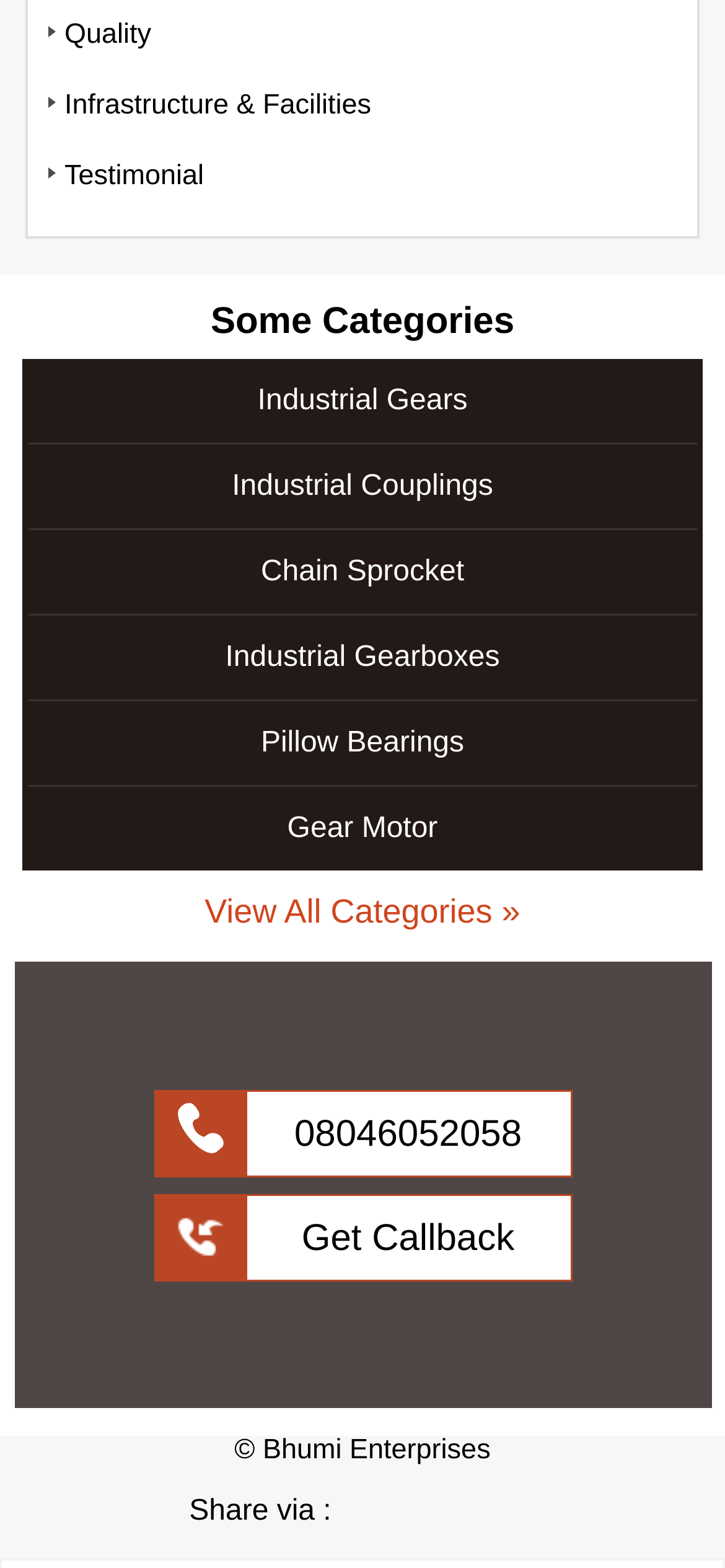Refer to the screenshot and answer the following question in detail:
How many links are there in the top navigation menu?

I counted the number of links at the top of the webpage, which are 'Quality', 'Infrastructure & Facilities', and 'Testimonial'. There are 3 links in the top navigation menu.